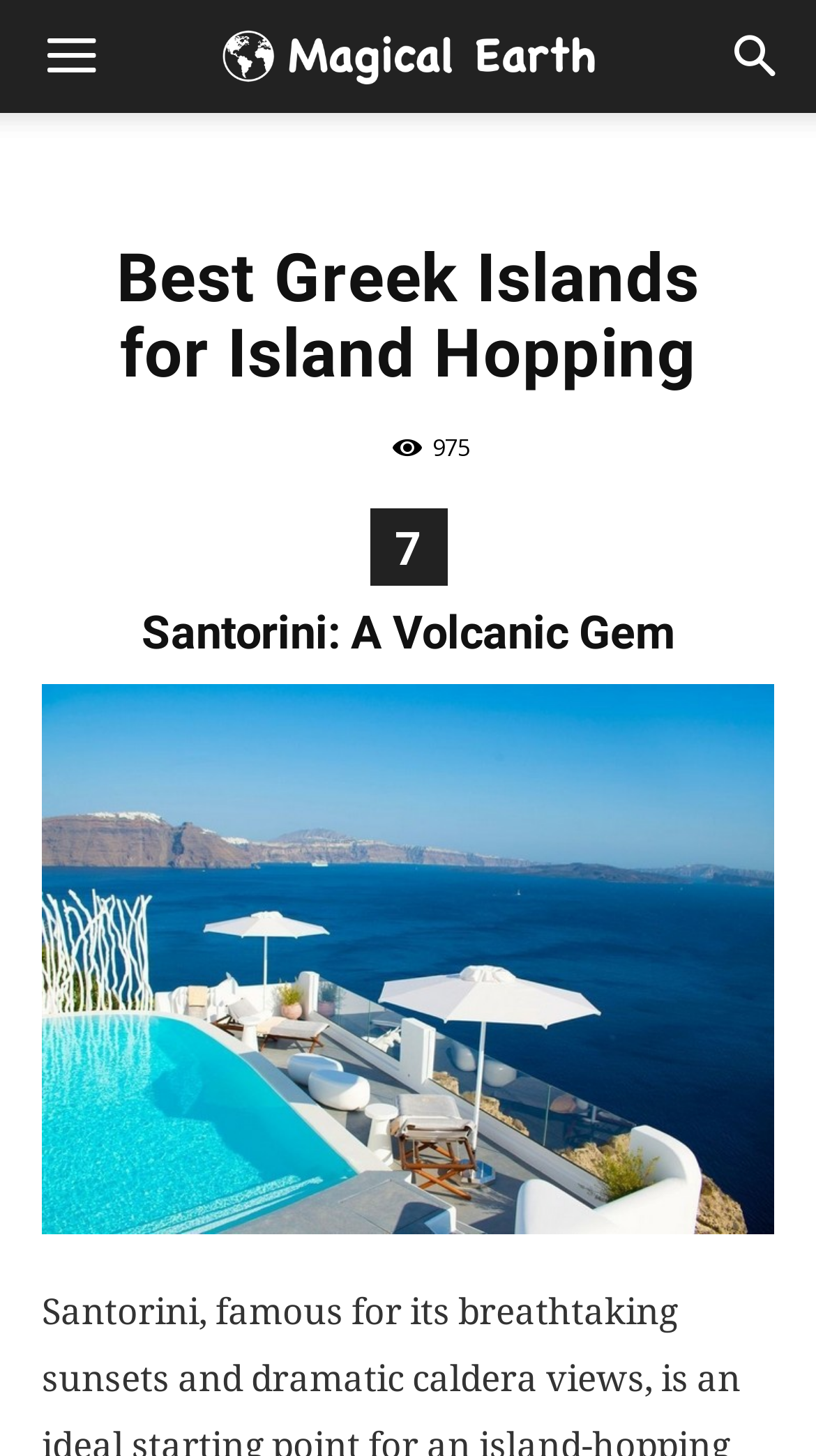What is the purpose of the link with the icon ''?
Answer with a single word or phrase, using the screenshot for reference.

Unknown